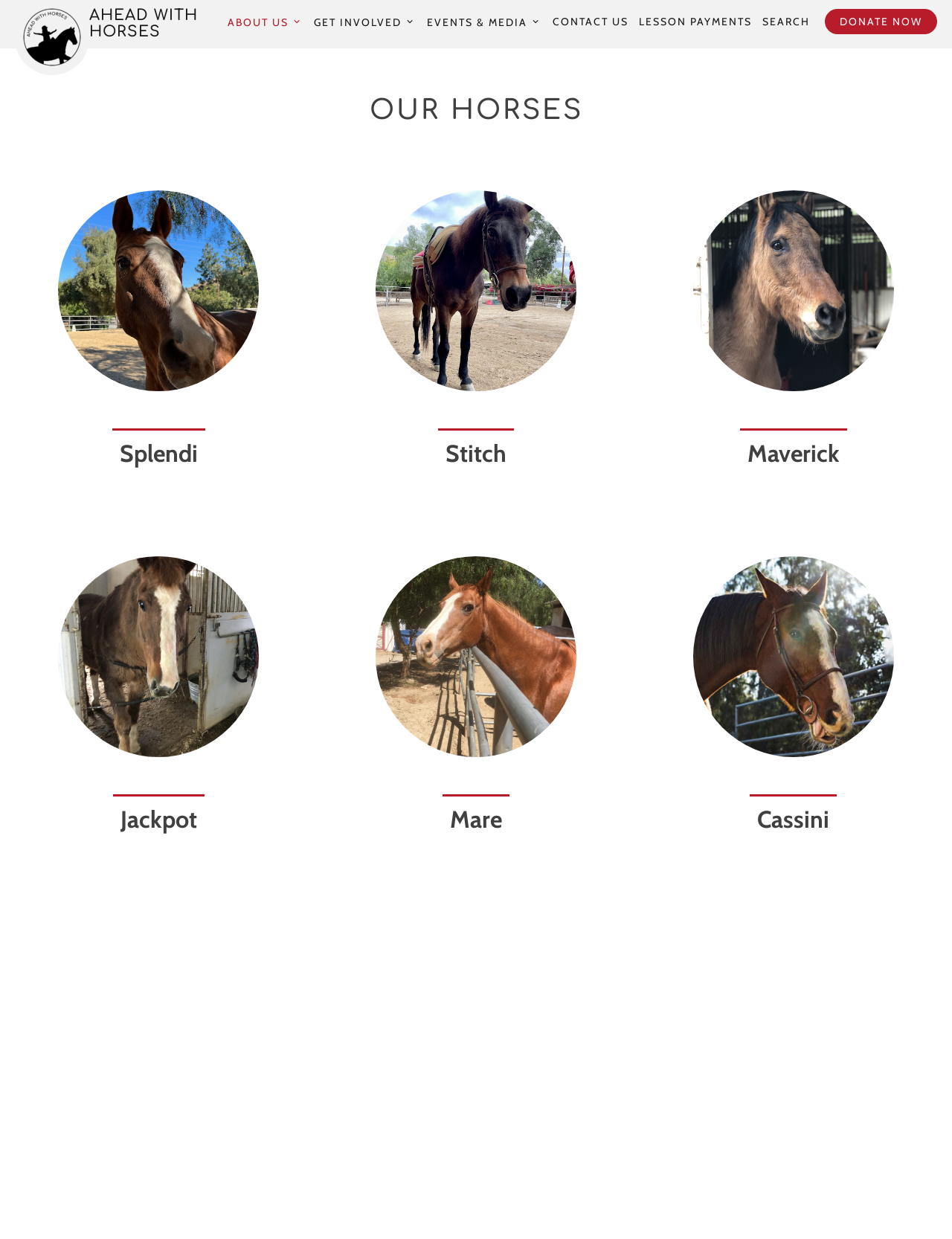Answer the question below with a single word or a brief phrase: 
What is Stitch's estimated age when he came to the organization?

around 27 or 28